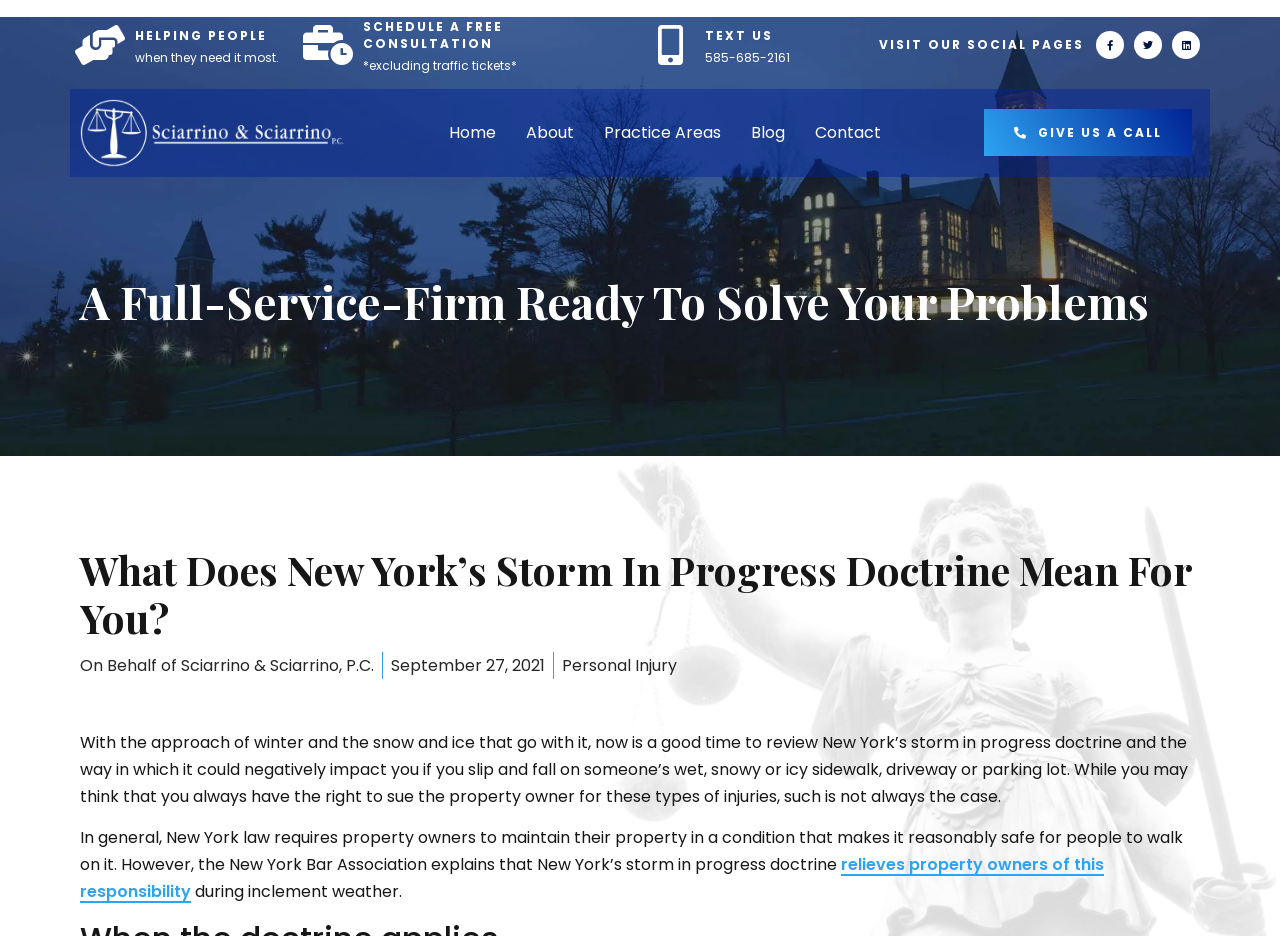Kindly determine the bounding box coordinates for the area that needs to be clicked to execute this instruction: "Read the blog".

[0.575, 0.11, 0.625, 0.174]